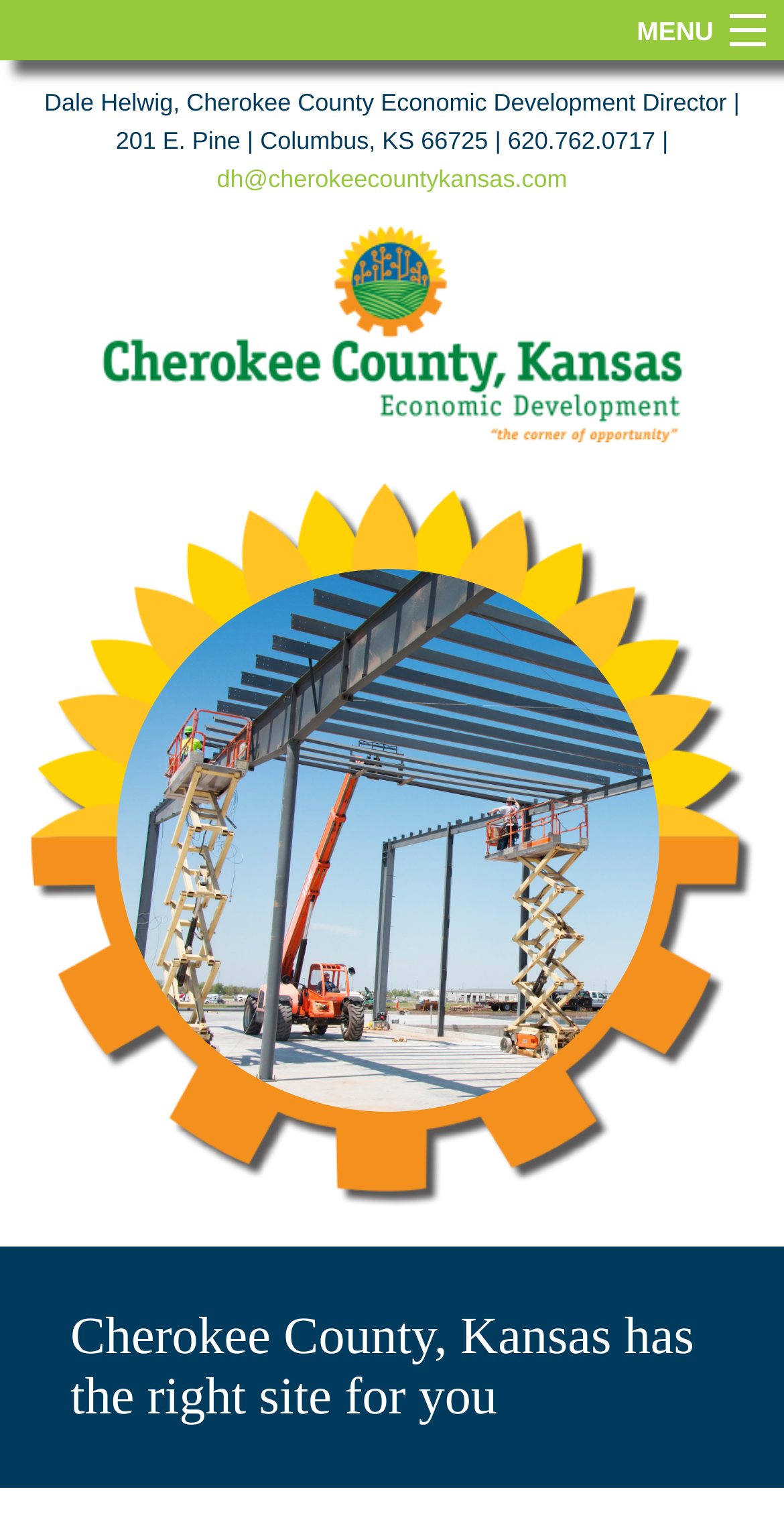Determine the bounding box coordinates for the UI element described. Format the coordinates as (top-left x, top-left y, bottom-right x, bottom-right y) and ensure all values are between 0 and 1. Element description: title="Cherokee County Economic Development"

[0.131, 0.191, 0.869, 0.241]